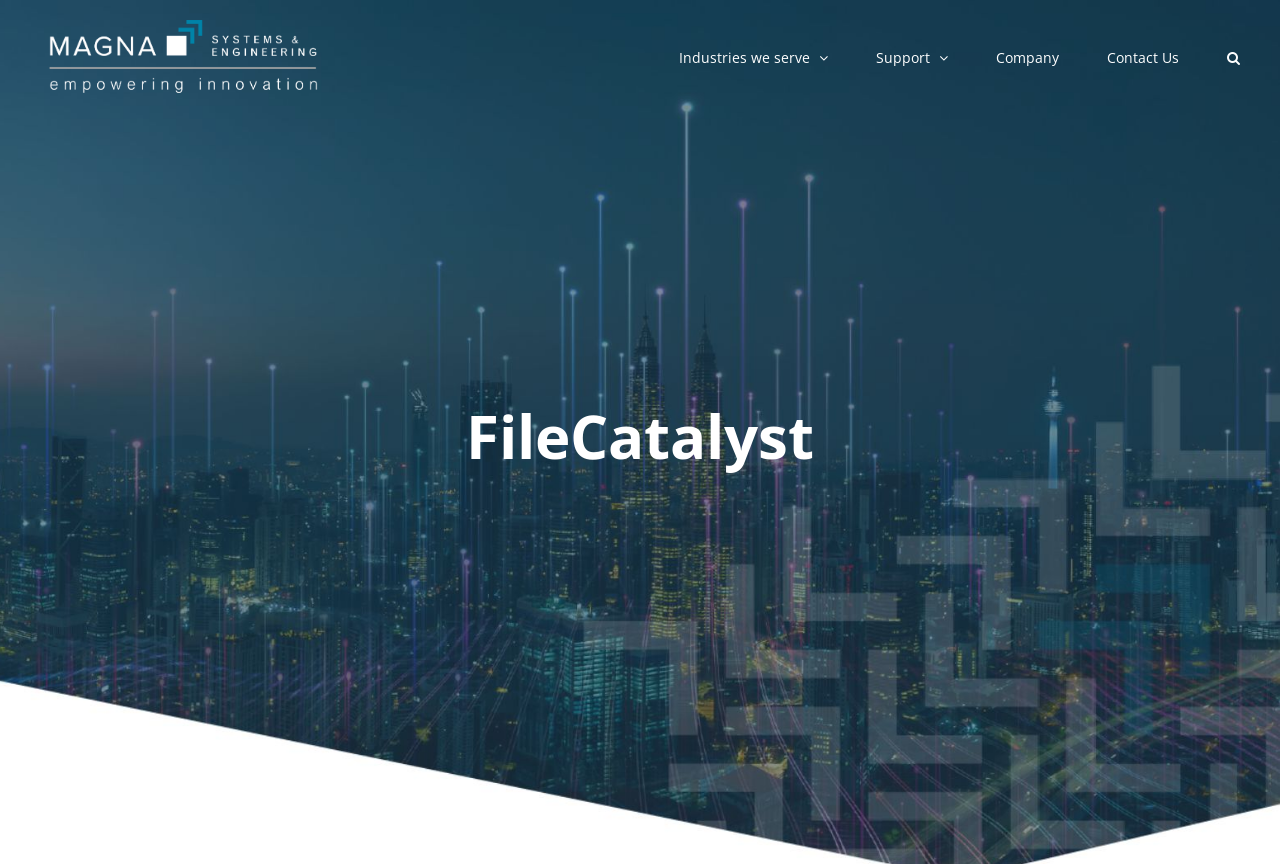Use a single word or phrase to answer the question:
What is the position of the 'Support' link?

Third from the left